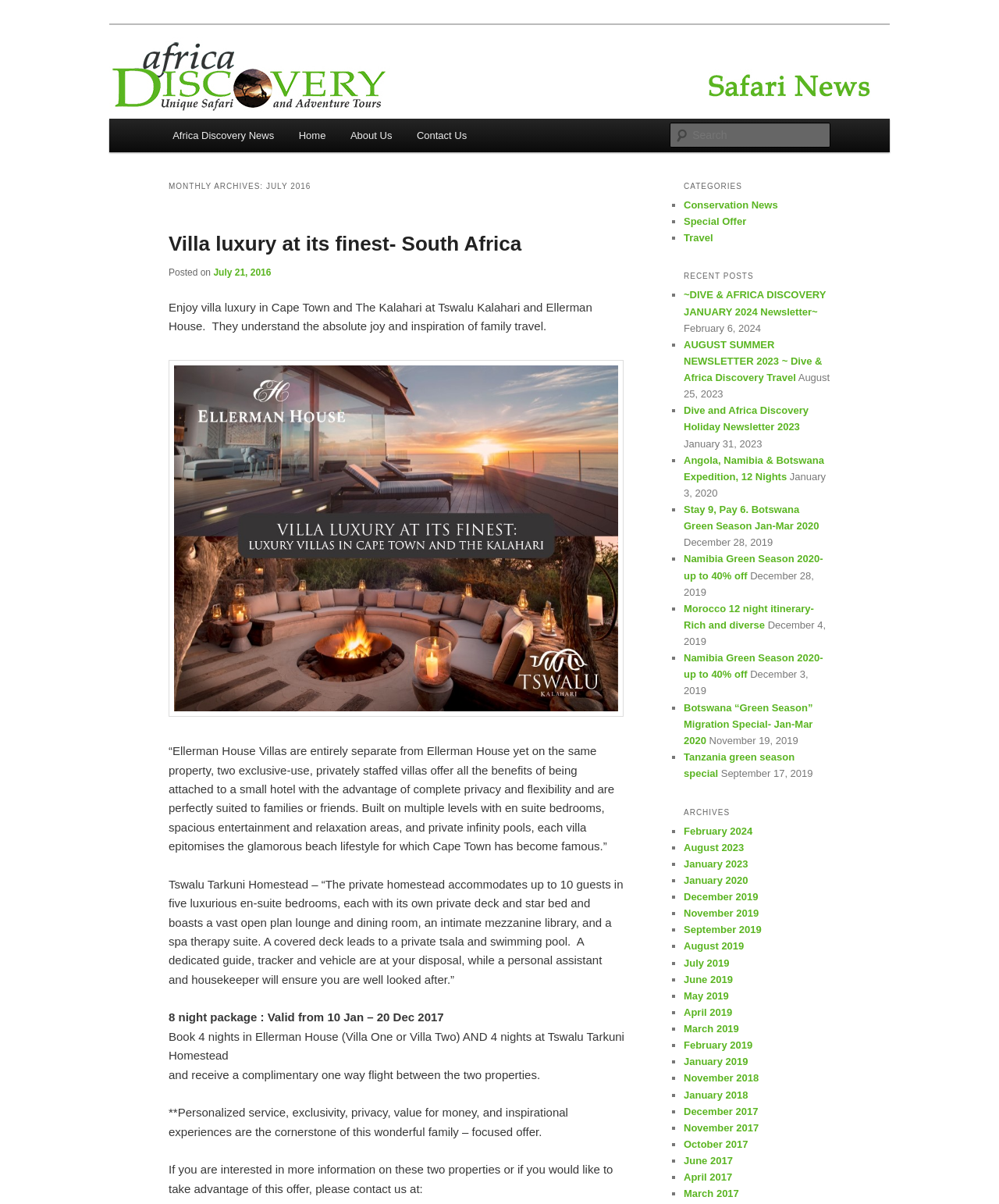Please identify the bounding box coordinates of the clickable element to fulfill the following instruction: "Search for something". The coordinates should be four float numbers between 0 and 1, i.e., [left, top, right, bottom].

[0.671, 0.102, 0.831, 0.123]